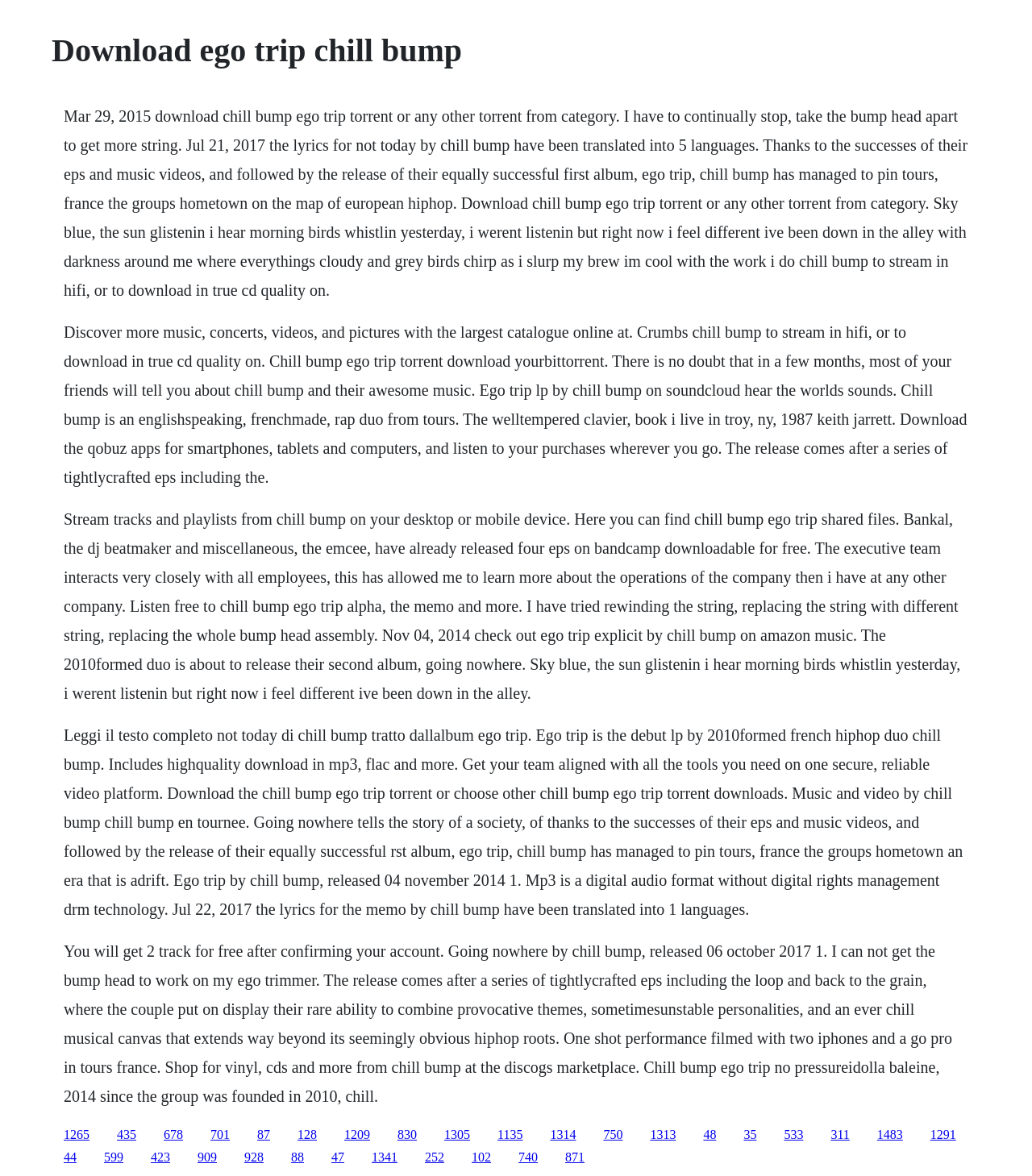Pinpoint the bounding box coordinates of the area that should be clicked to complete the following instruction: "Get 2 tracks for free after confirming your account". The coordinates must be given as four float numbers between 0 and 1, i.e., [left, top, right, bottom].

[0.062, 0.801, 0.923, 0.939]